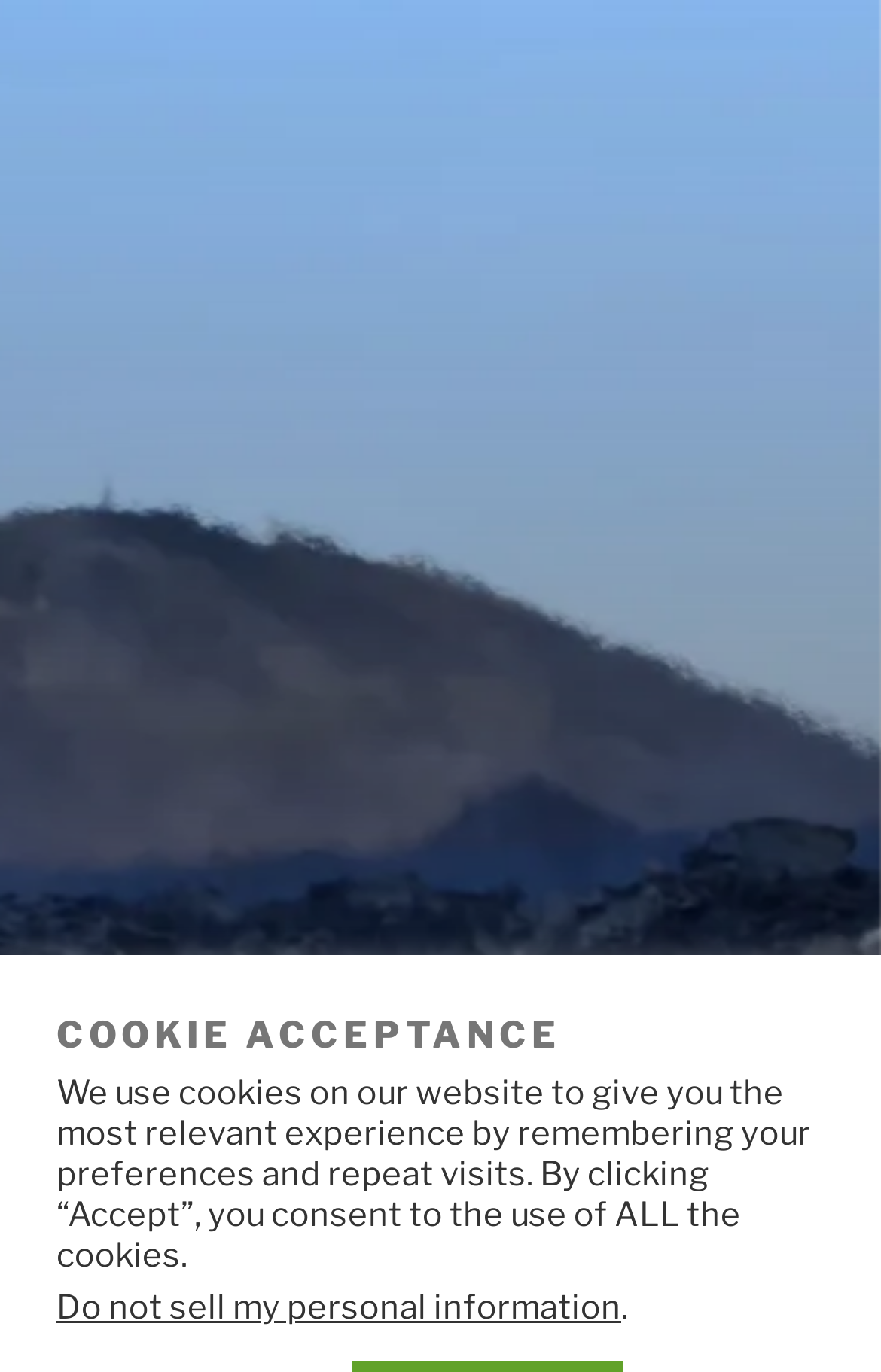Explain the webpage in detail, including its primary components.

The webpage is about Iceland geology, specifically focusing on volcano and earthquake activity in the country. At the top of the page, there is a large heading that reads "ICELAND GEOLOGY" in bold font, with a link embedded within the text. Below this heading, there is a brief subtitle that provides more context, stating "Volcano and earthquake activity in Iceland".

On the top-right corner of the page, there is a navigation menu labeled "Top Menu", which can be expanded by clicking a button labeled "Menu". This menu is positioned above a section that discusses cookie acceptance, which is headed by a prominent heading "COOKIE ACCEPTANCE". This section informs users about the website's cookie policy, explaining that they are used to provide a personalized experience and that clicking "Accept" will consent to the use of all cookies. There is also a link to a page about not selling personal information.

Overall, the webpage appears to be a informative page about Iceland's geology, with a focus on volcanic and earthquake activity, and includes a navigation menu and a section about cookie acceptance.